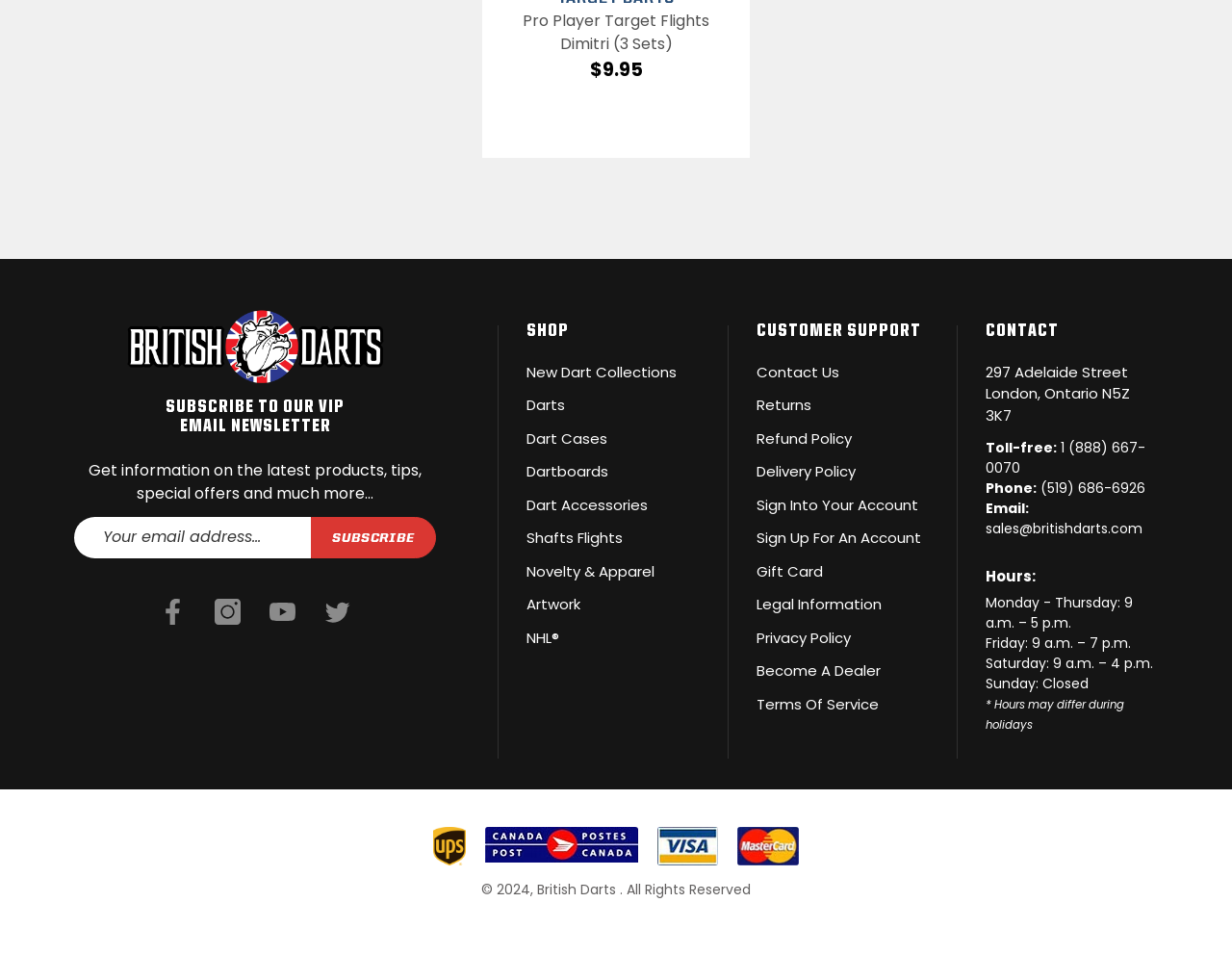What is the purpose of the textbox in the middle of the webpage?
Answer the question with as much detail as you can, using the image as a reference.

The textbox in the middle of the webpage is required and is accompanied by a 'SUBSCRIBE' button, indicating that its purpose is to input an email address to subscribe to the VIP email newsletter.